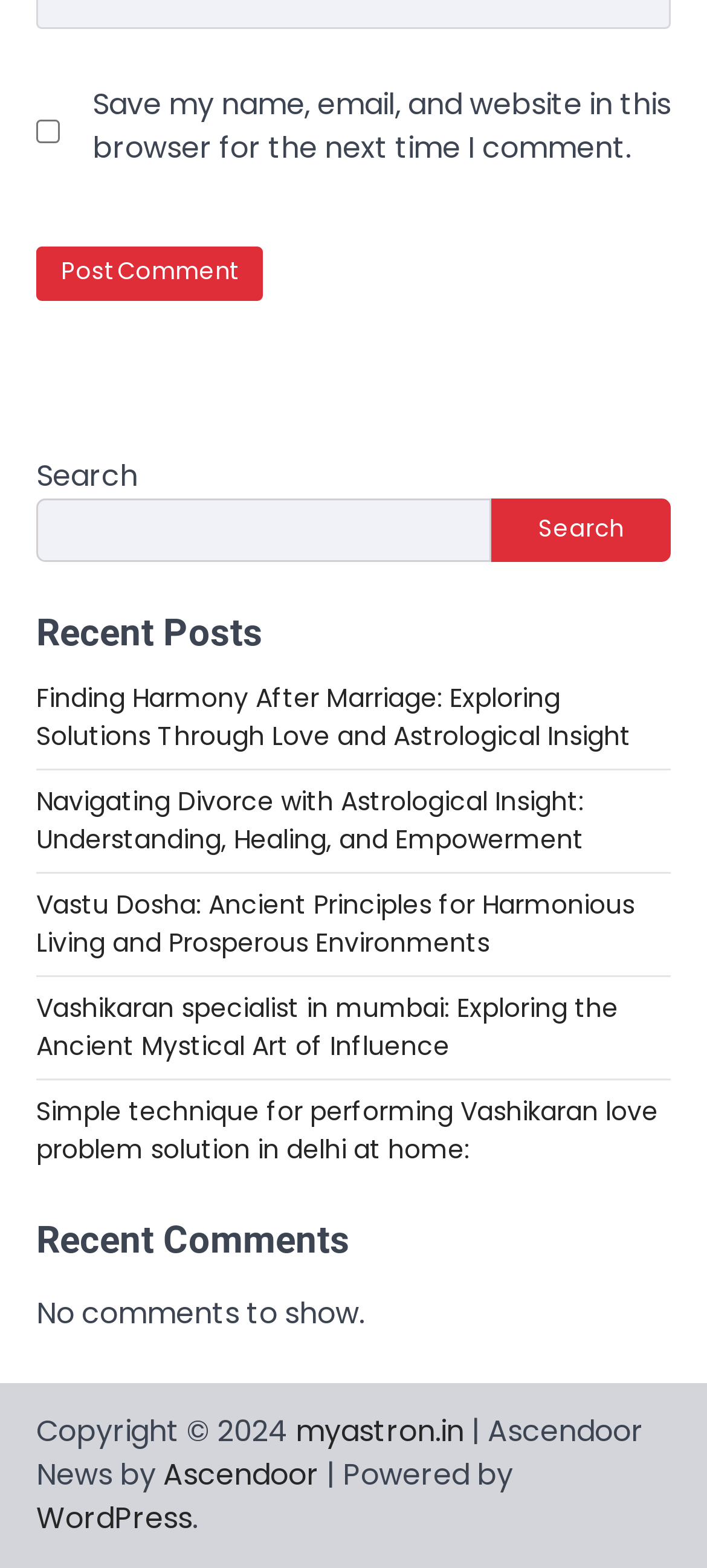Could you provide the bounding box coordinates for the portion of the screen to click to complete this instruction: "Explore Haitian children painting"?

None